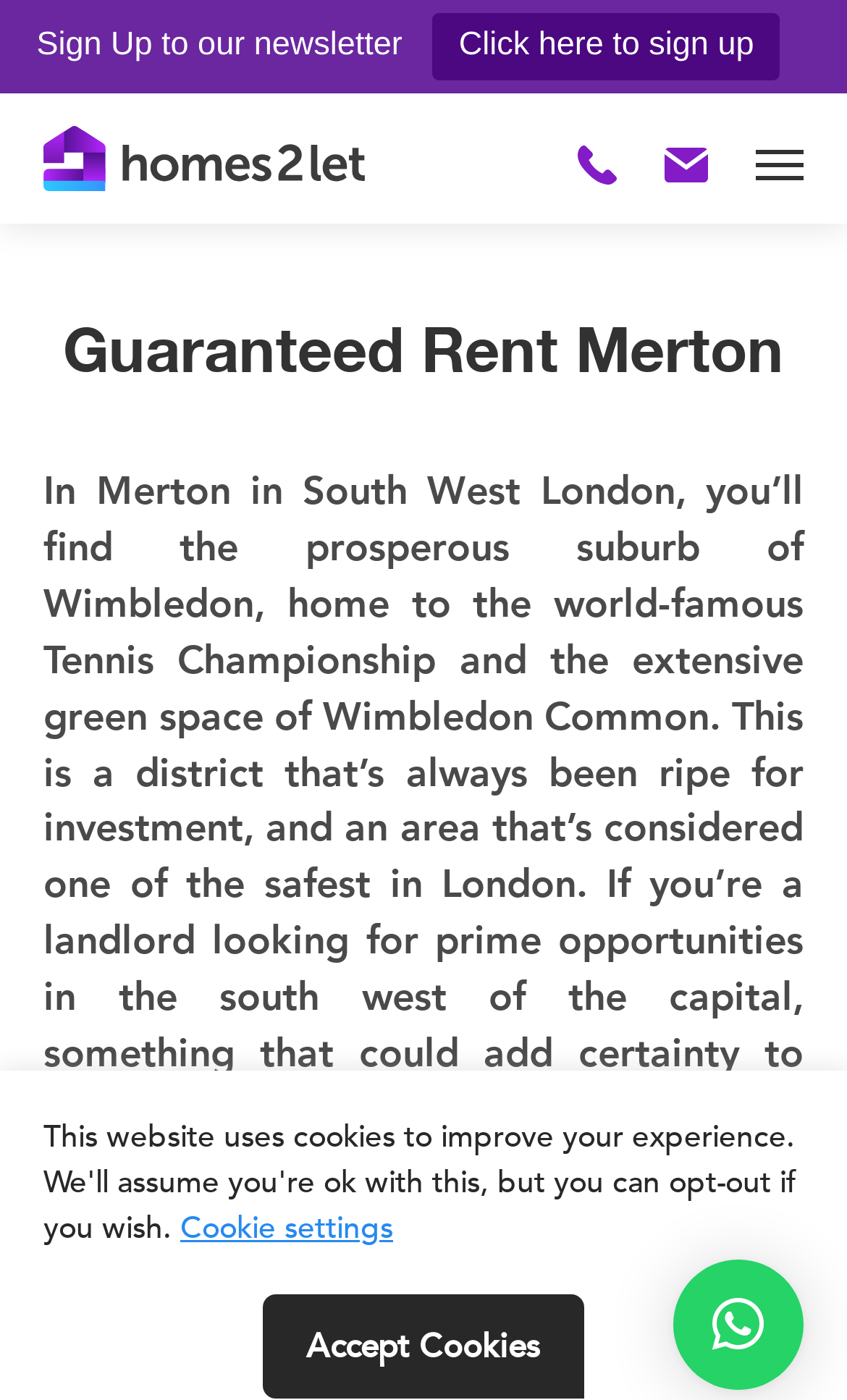Answer in one word or a short phrase: 
What is the characteristic of Merton mentioned in the text?

One of the safest in London